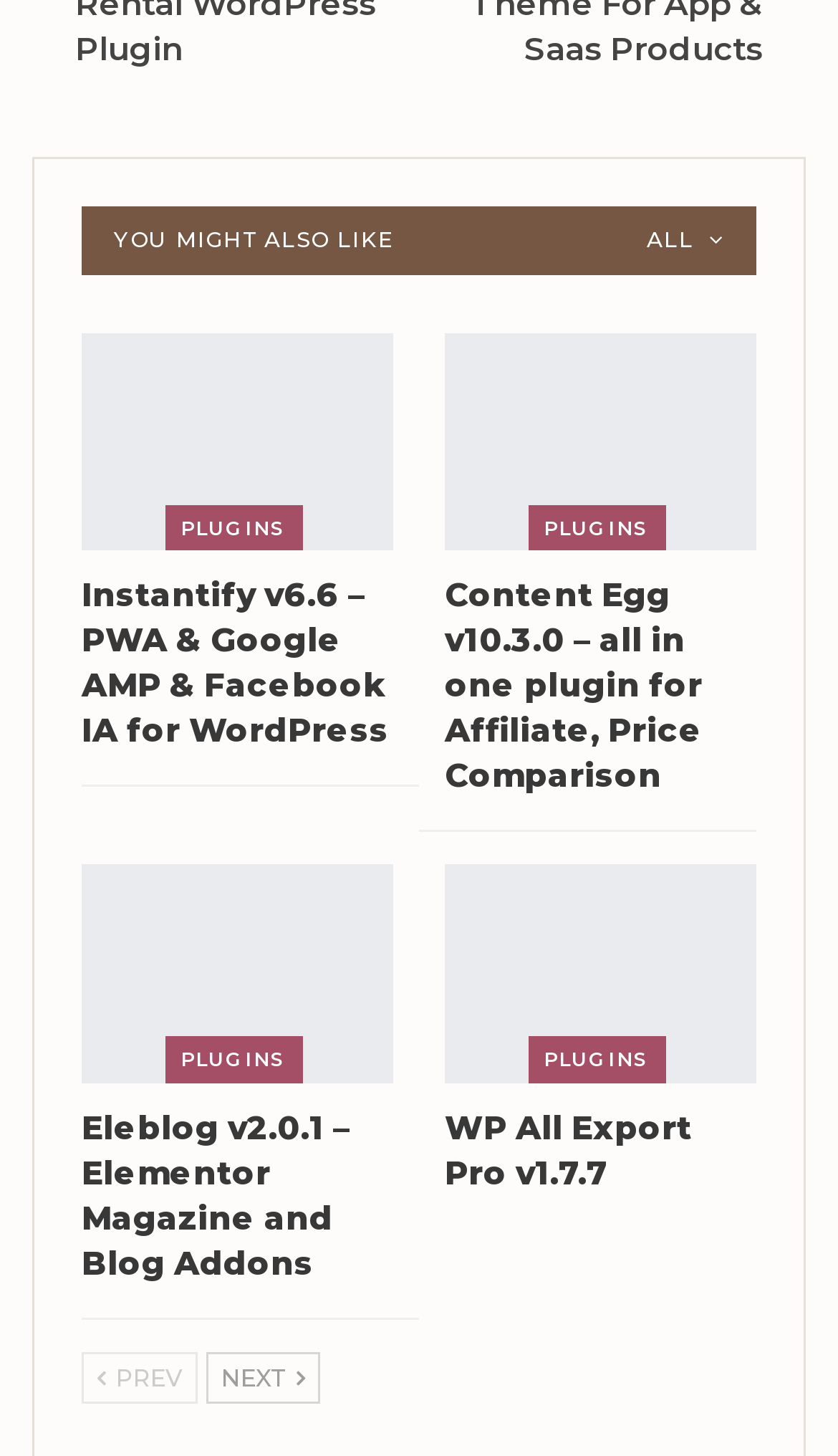What is the name of the first plugin?
Using the picture, provide a one-word or short phrase answer.

Instantify v6.6